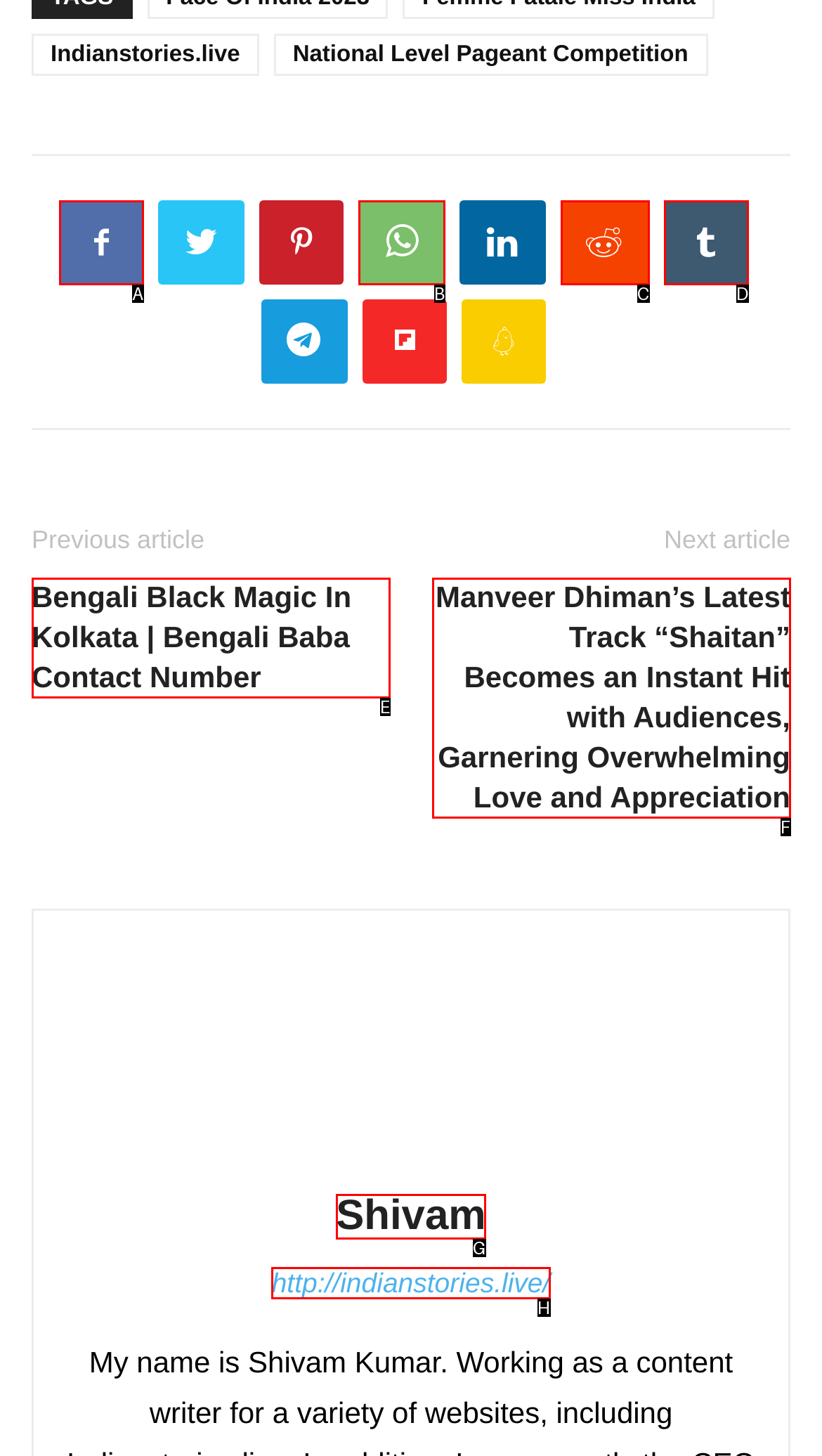From the given choices, which option should you click to complete this task: go to Shivam's page? Answer with the letter of the correct option.

G